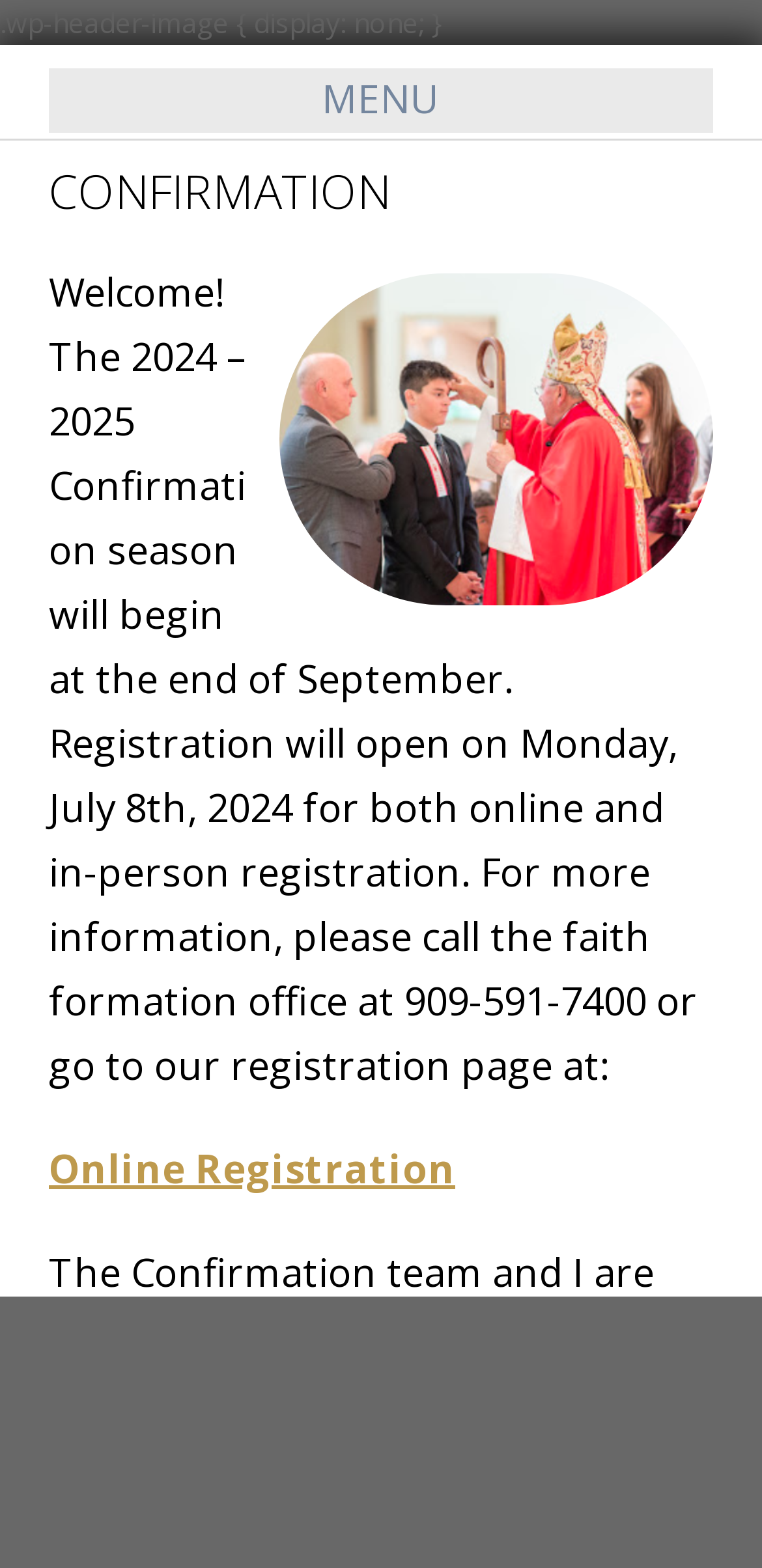Please determine the bounding box coordinates for the UI element described as: "Menu".

None